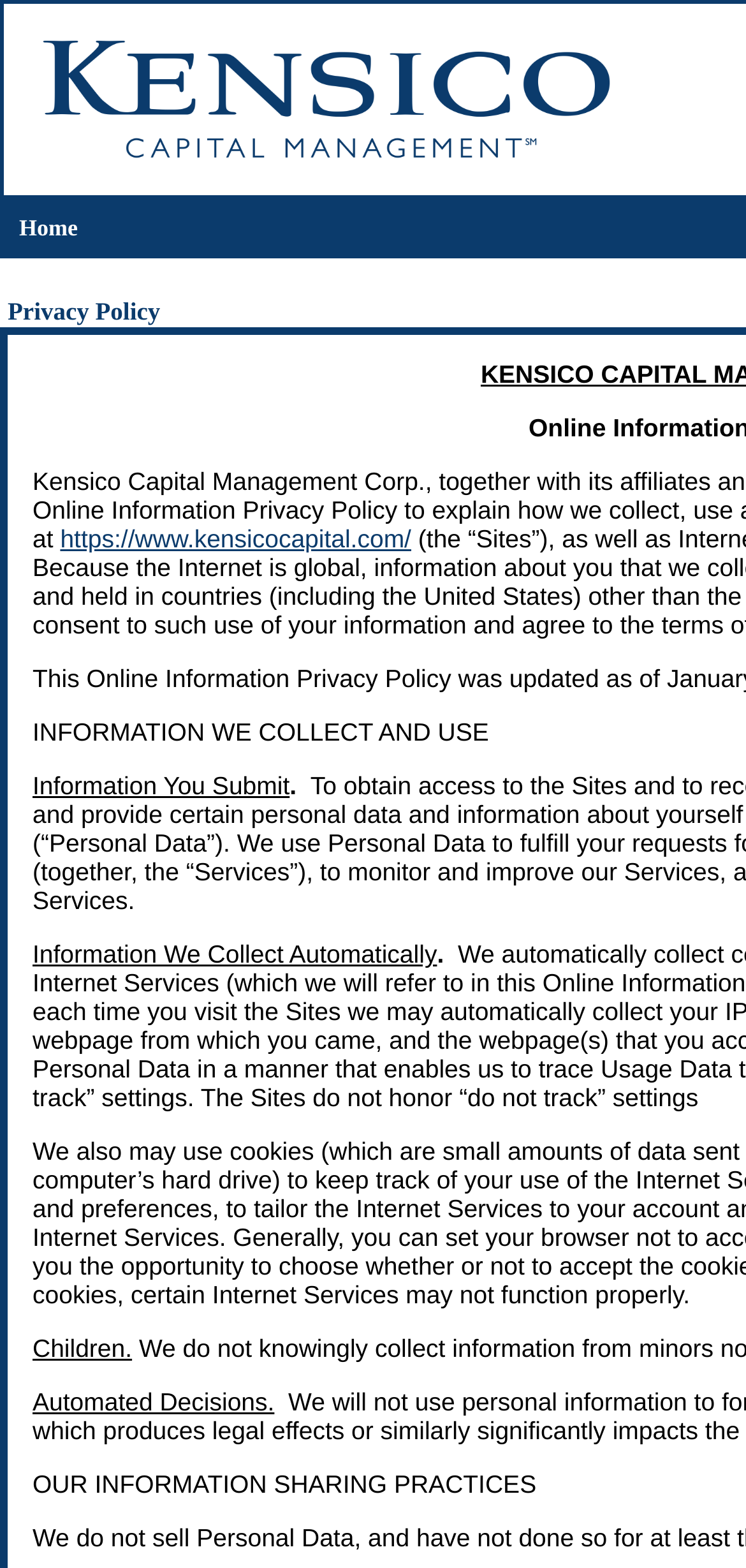Provide an in-depth caption for the contents of the webpage.

The webpage is about the Privacy Policy of Kensico Capital Management. At the top left, there is a link to the "Home" page. Next to it, there is a link to the website "https://www.kensicocapital.com/". 

Below these links, there are several sections of text. The first section is titled "INFORMATION WE COLLECT AND USE". This section has two subsections: "Information You Submit" and "Information We Collect Automatically". 

Further down, there is a section about "Children" and another about "Automated Decisions". 

Finally, at the bottom, there is a section titled "OUR INFORMATION SHARING PRACTICES".